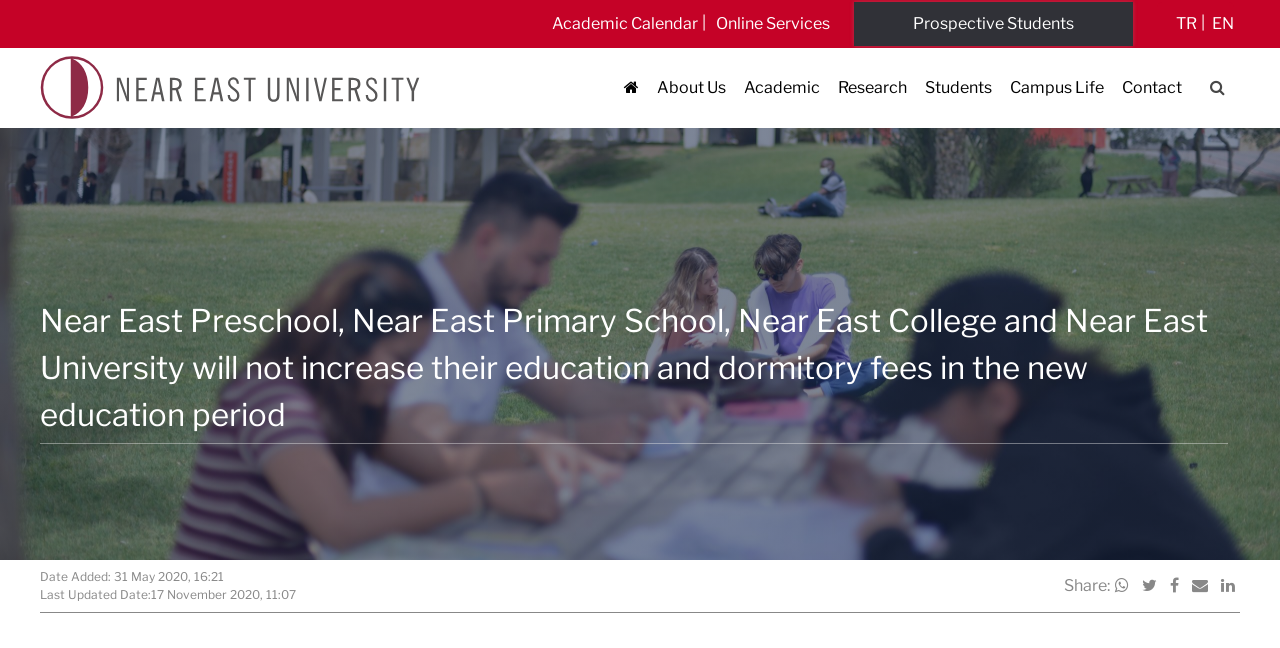How many language options are available?
Provide a fully detailed and comprehensive answer to the question.

There are two language options available, Turkish (TR) and English (EN), which can be switched using the links at the top right corner of the webpage.